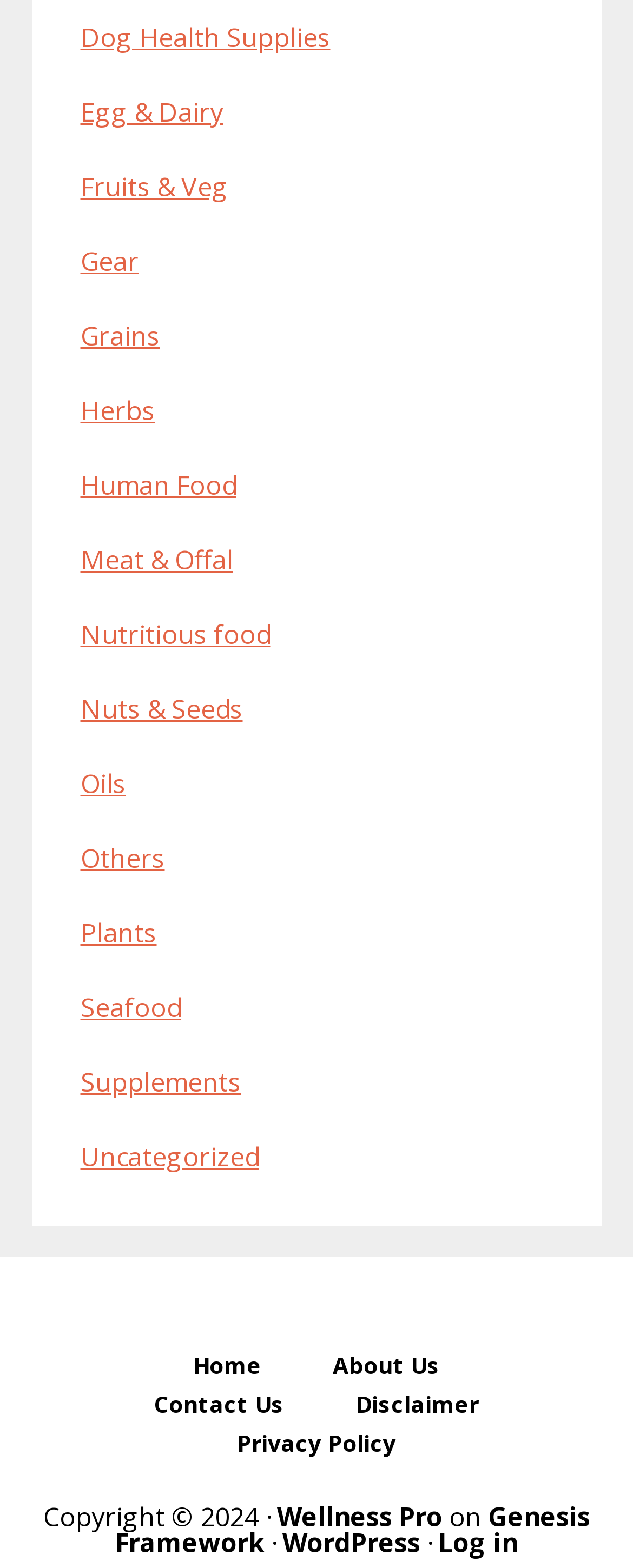How many navigation links are available in the secondary navigation?
Please provide a comprehensive answer to the question based on the webpage screenshot.

I examined the secondary navigation section and found 5 links: 'Home', 'About Us', 'Contact Us', 'Disclaimer', and 'Privacy Policy'.